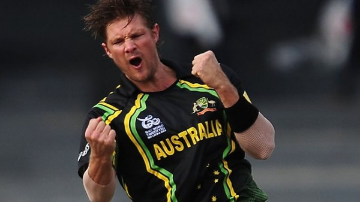Use the details in the image to answer the question thoroughly: 
Where was the ICC World Twenty20 match held?

The caption states that the ICC World Twenty20 match, where Shane Watson played a key role, was held on September 19, 2012, at the R Premadasa Stadium in Colombo.